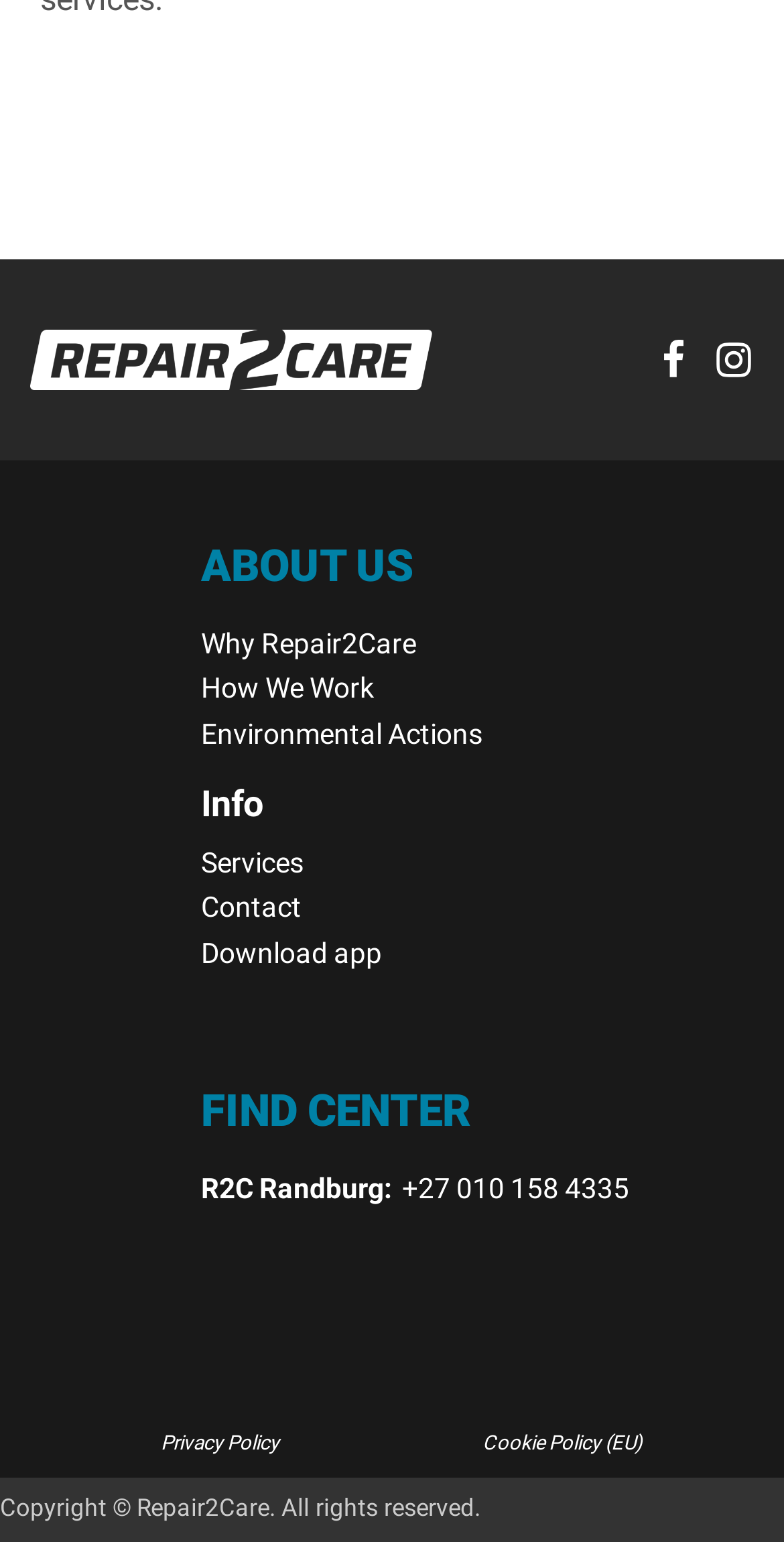From the webpage screenshot, predict the bounding box coordinates (top-left x, top-left y, bottom-right x, bottom-right y) for the UI element described here: How We Work

[0.256, 0.432, 0.477, 0.461]